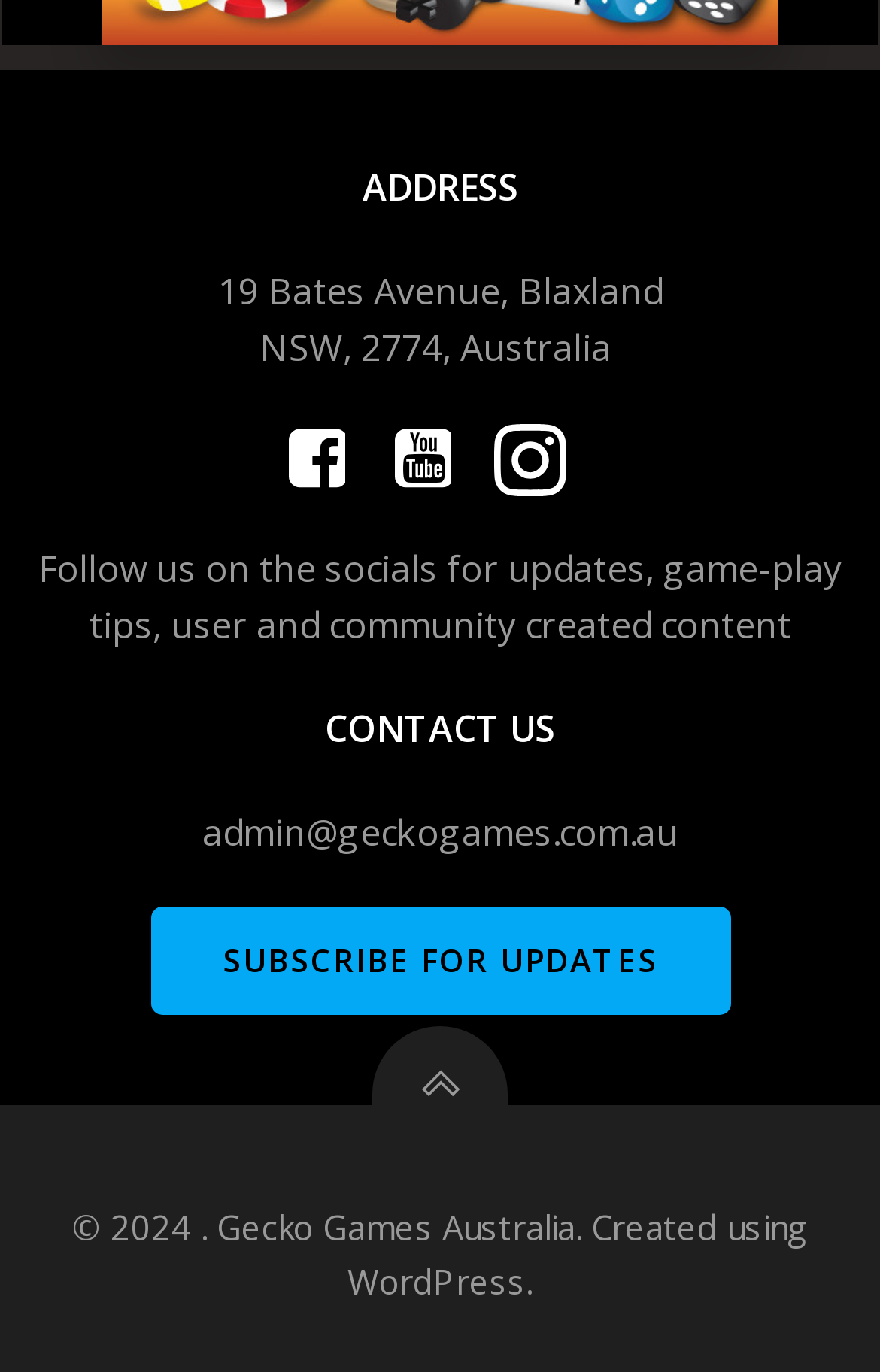What is the copyright year of the webpage?
Look at the image and provide a short answer using one word or a phrase.

2024